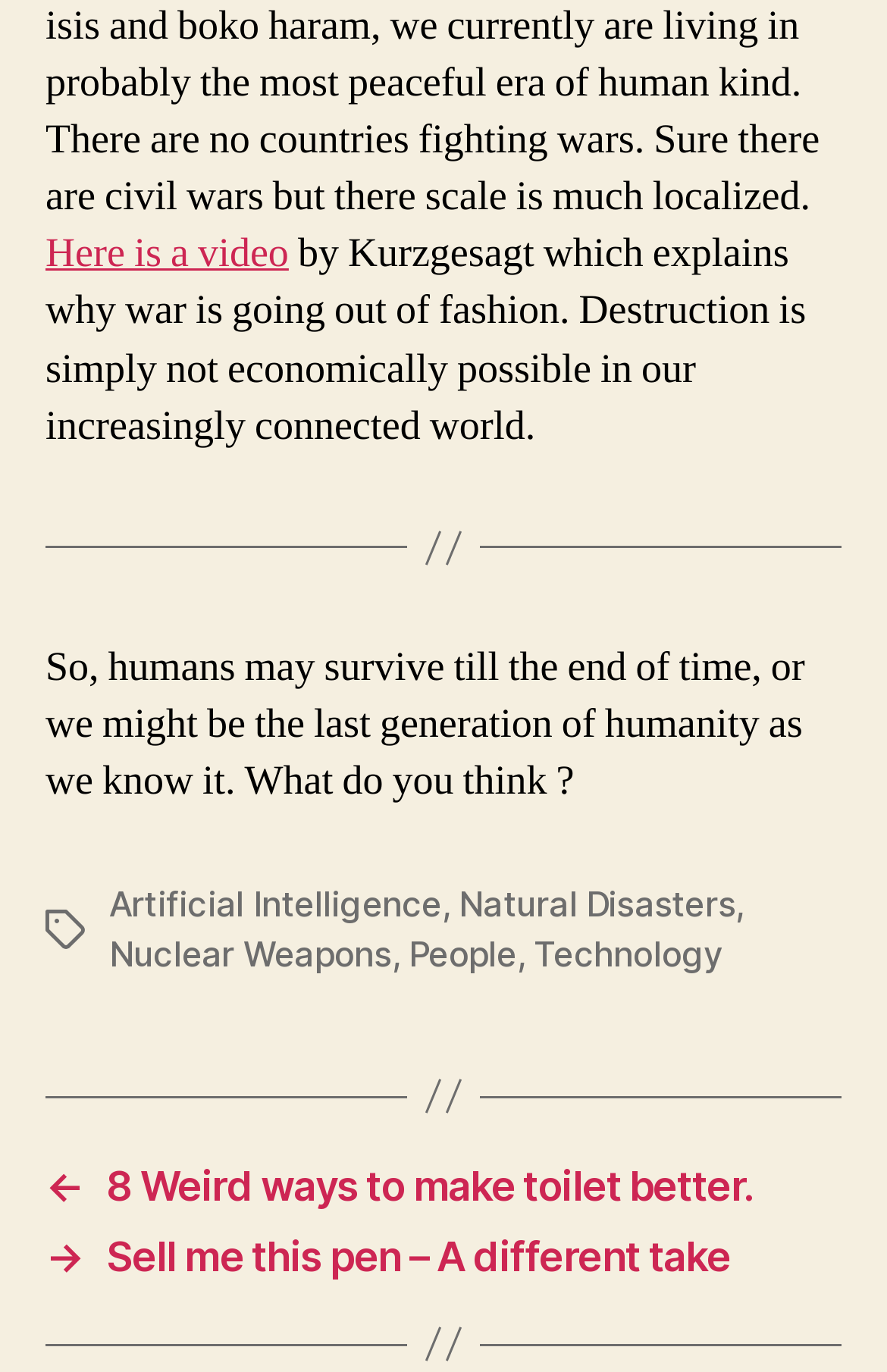What is the title of the first post?
Answer the question in as much detail as possible.

The title of the first post is '8 Weird ways to make toilet better', as listed in the navigation section under 'Post'.